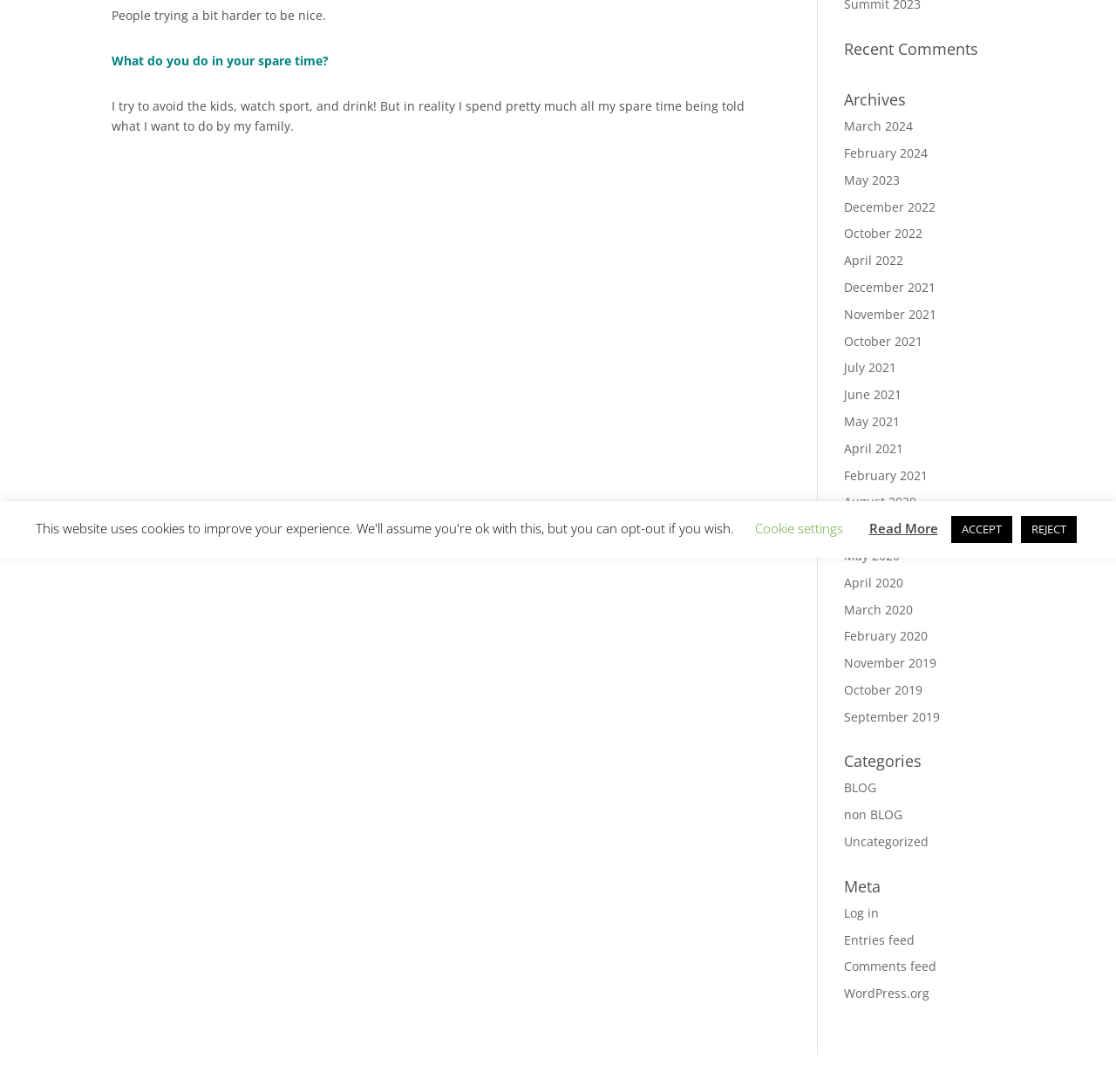Given the element description "REJECT", identify the bounding box of the corresponding UI element.

[0.914, 0.472, 0.964, 0.497]